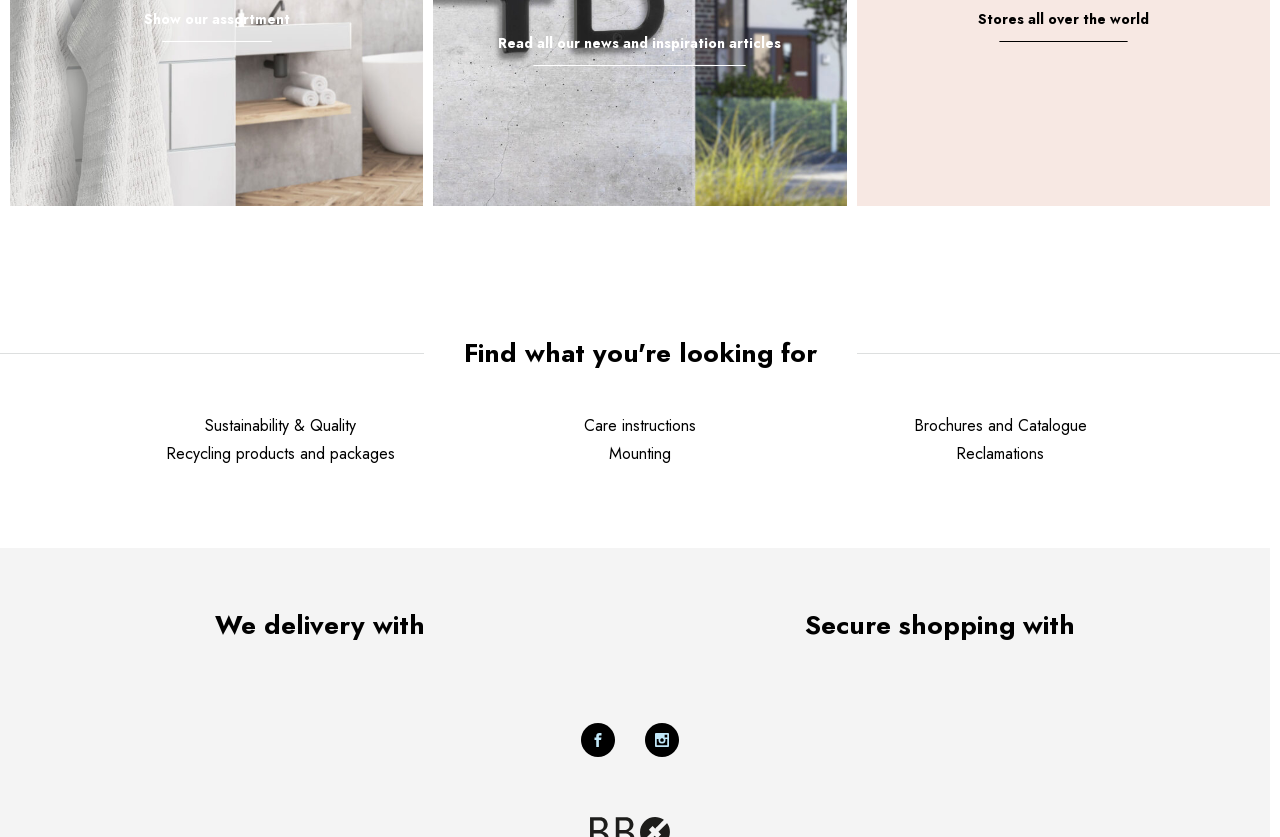What is the tone of the website?
Please use the image to provide an in-depth answer to the question.

The website's layout and design, including the use of headings and links, give a professional and organized impression, suggesting that the website is a formal and trustworthy platform for users to explore and make purchases.